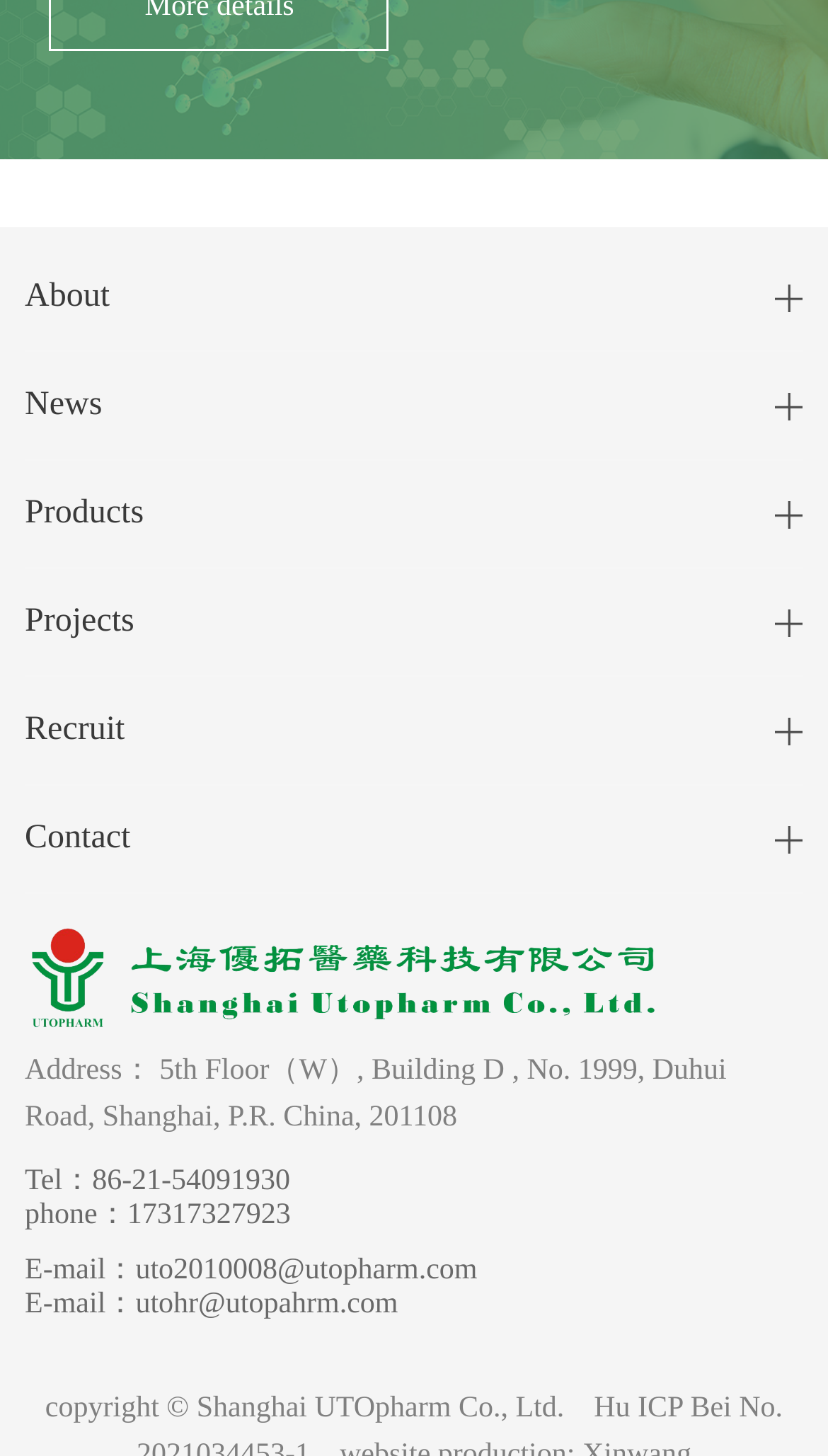Determine the bounding box coordinates of the clickable region to execute the instruction: "go to about page". The coordinates should be four float numbers between 0 and 1, denoted as [left, top, right, bottom].

[0.03, 0.168, 0.97, 0.242]